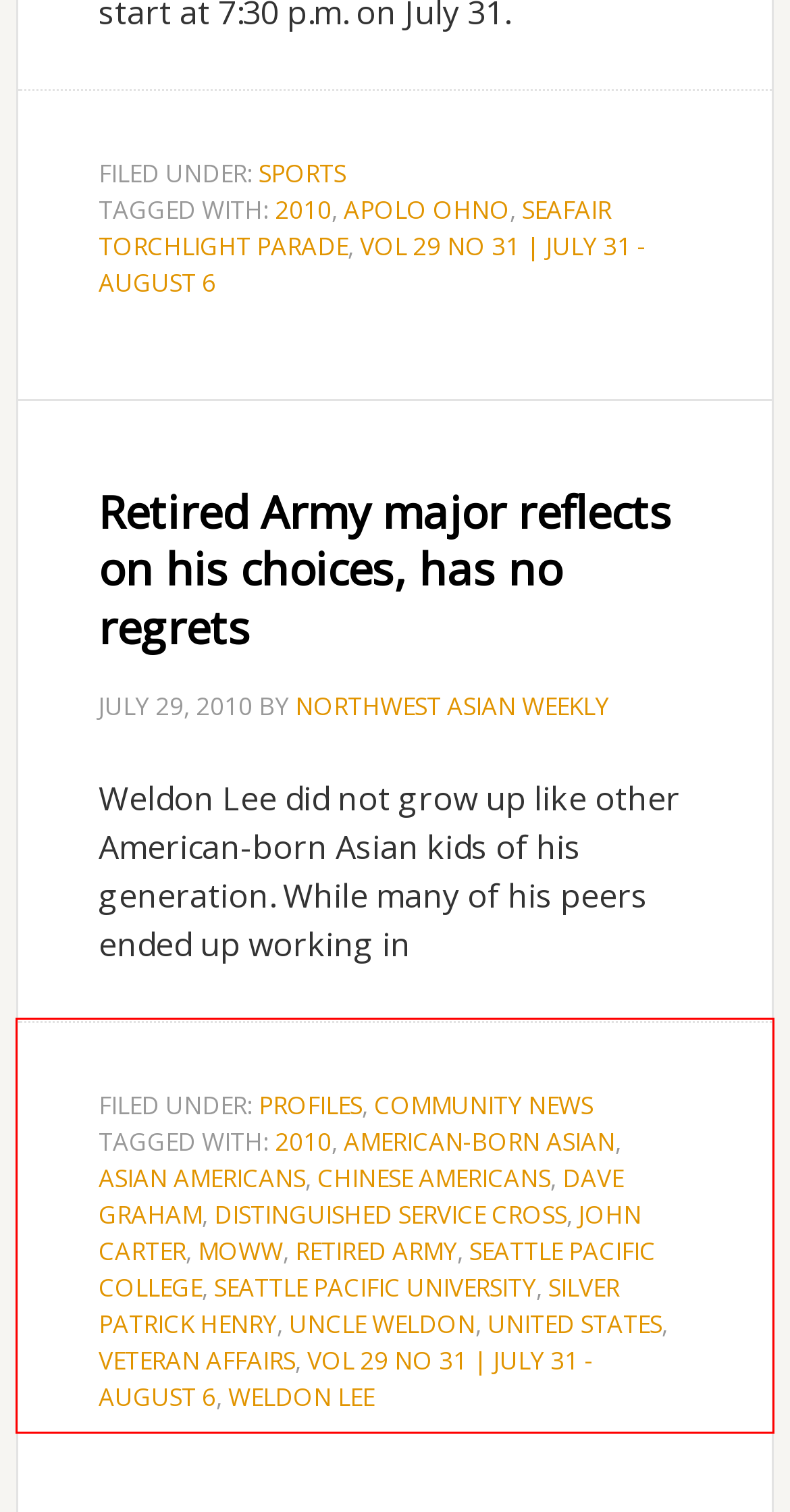Examine the webpage screenshot and use OCR to recognize and output the text within the red bounding box.

FILED UNDER: PROFILES, COMMUNITY NEWS TAGGED WITH: 2010, AMERICAN-BORN ASIAN, ASIAN AMERICANS, CHINESE AMERICANS, DAVE GRAHAM, DISTINGUISHED SERVICE CROSS, JOHN CARTER, MOWW, RETIRED ARMY, SEATTLE PACIFIC COLLEGE, SEATTLE PACIFIC UNIVERSITY, SILVER PATRICK HENRY, UNCLE WELDON, UNITED STATES, VETERAN AFFAIRS, VOL 29 NO 31 | JULY 31 - AUGUST 6, WELDON LEE